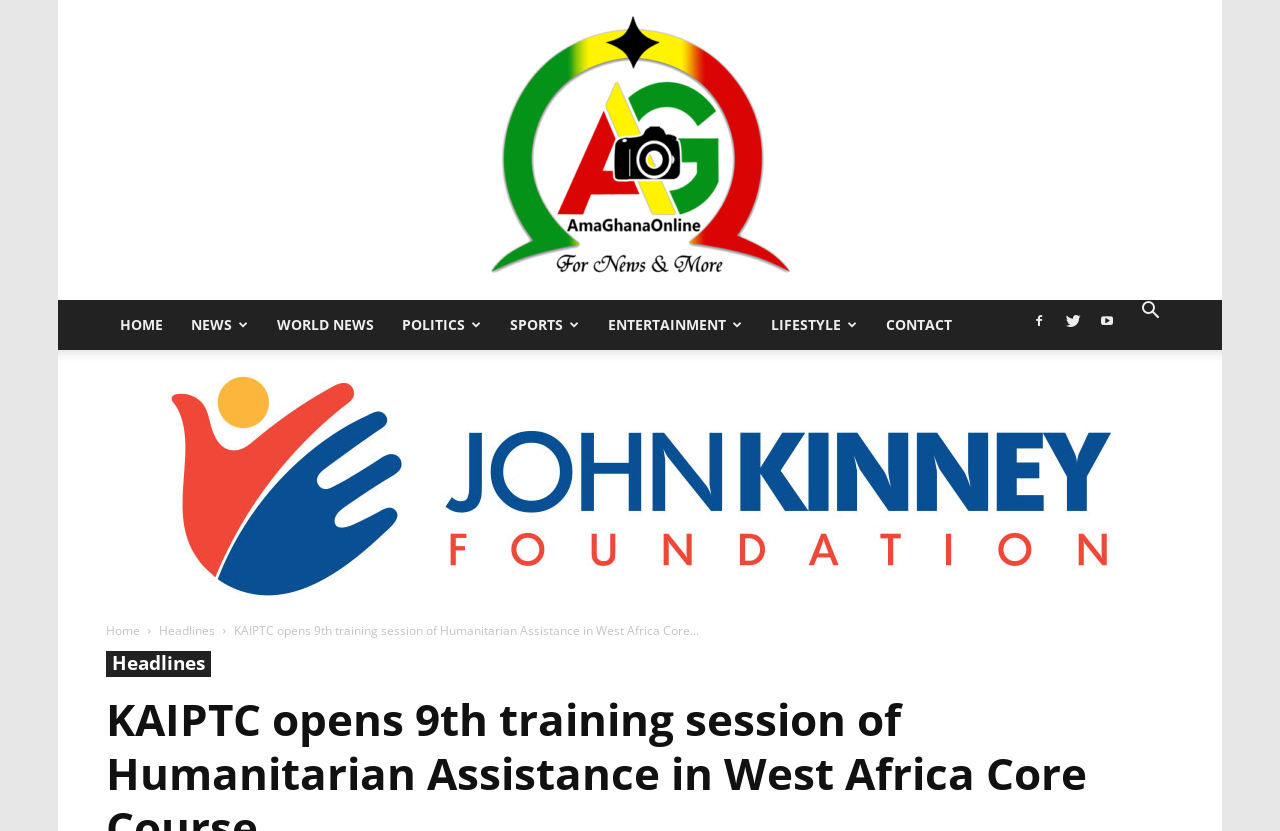What is the name of the logo in the top left corner?
Based on the screenshot, provide your answer in one word or phrase.

Amaghanaonline-logo